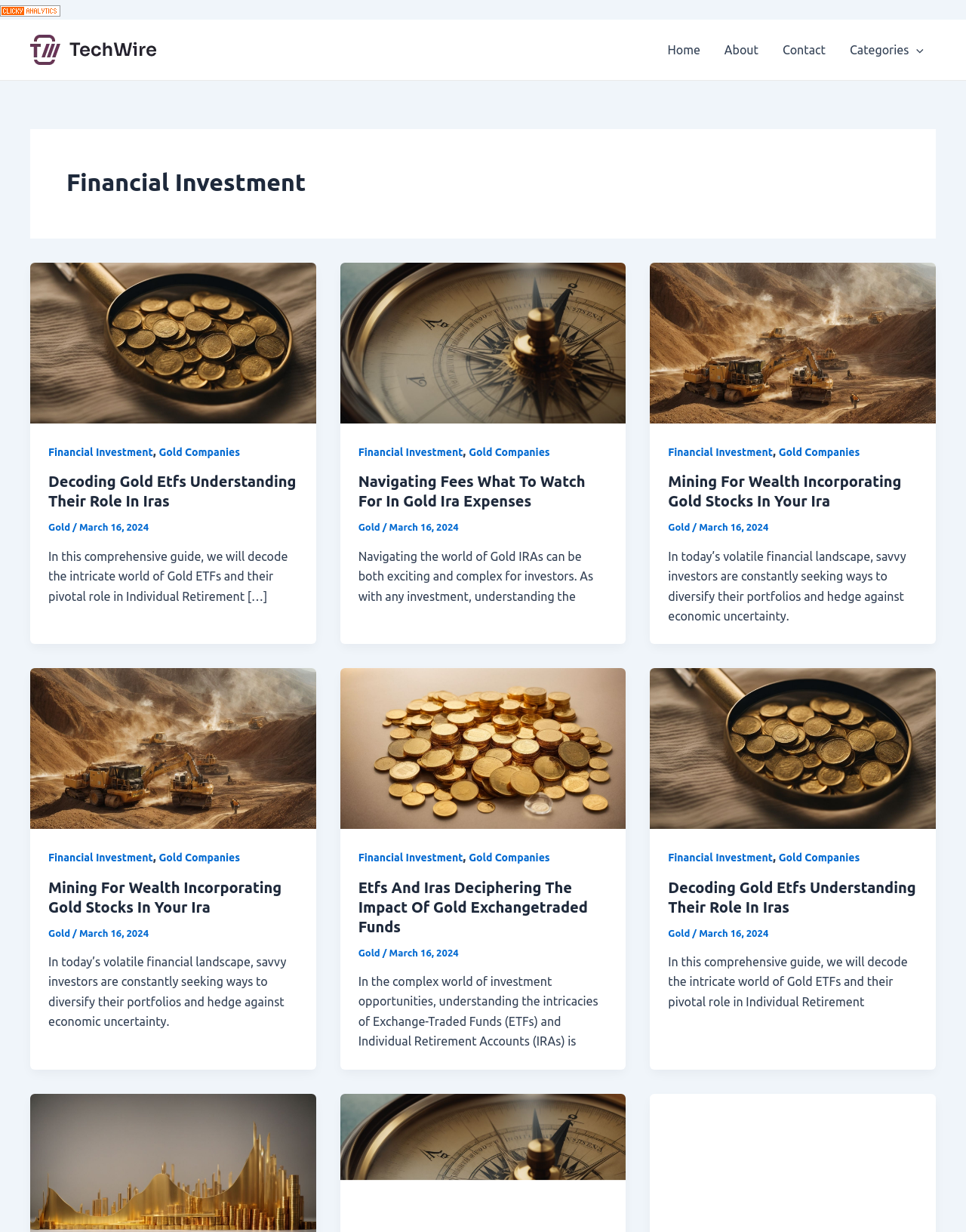Locate the bounding box coordinates of the element to click to perform the following action: 'Contact us'. The coordinates should be given as four float values between 0 and 1, in the form of [left, top, right, bottom].

None